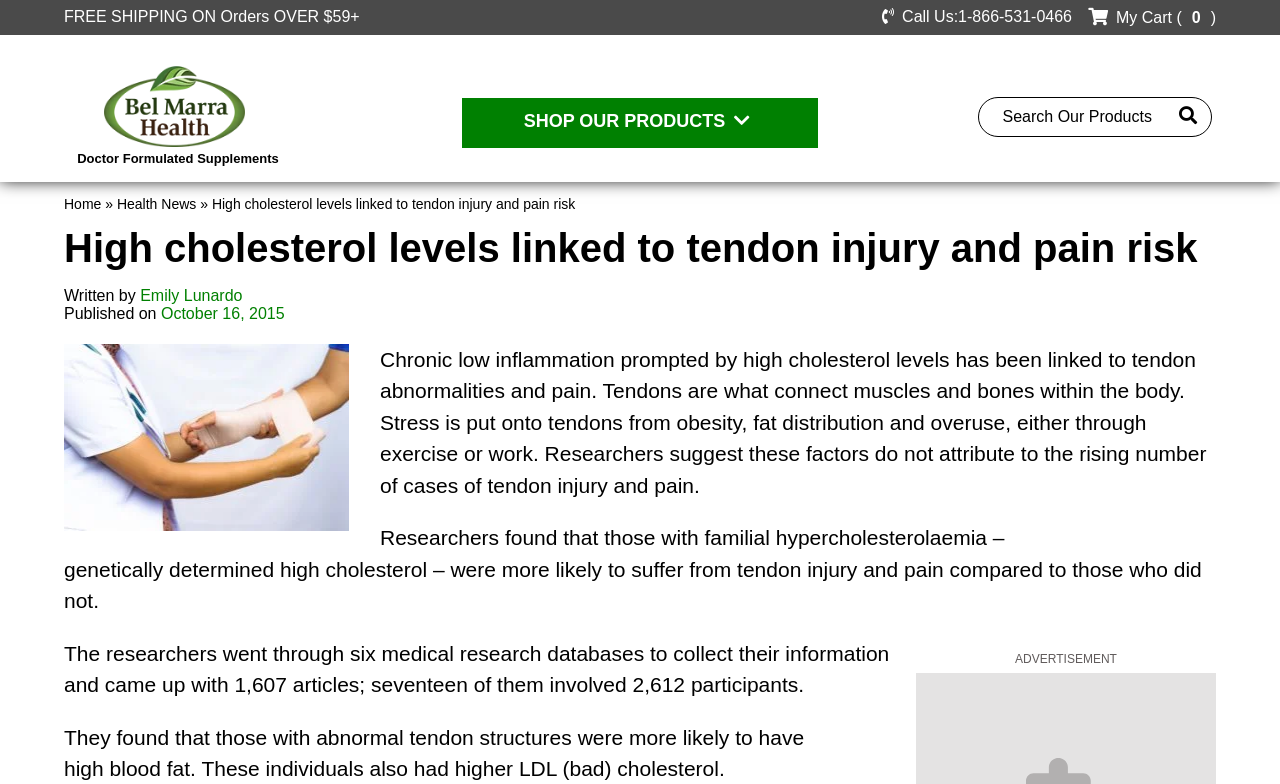Can you determine the bounding box coordinates of the area that needs to be clicked to fulfill the following instruction: "Go to home page"?

[0.05, 0.249, 0.079, 0.27]